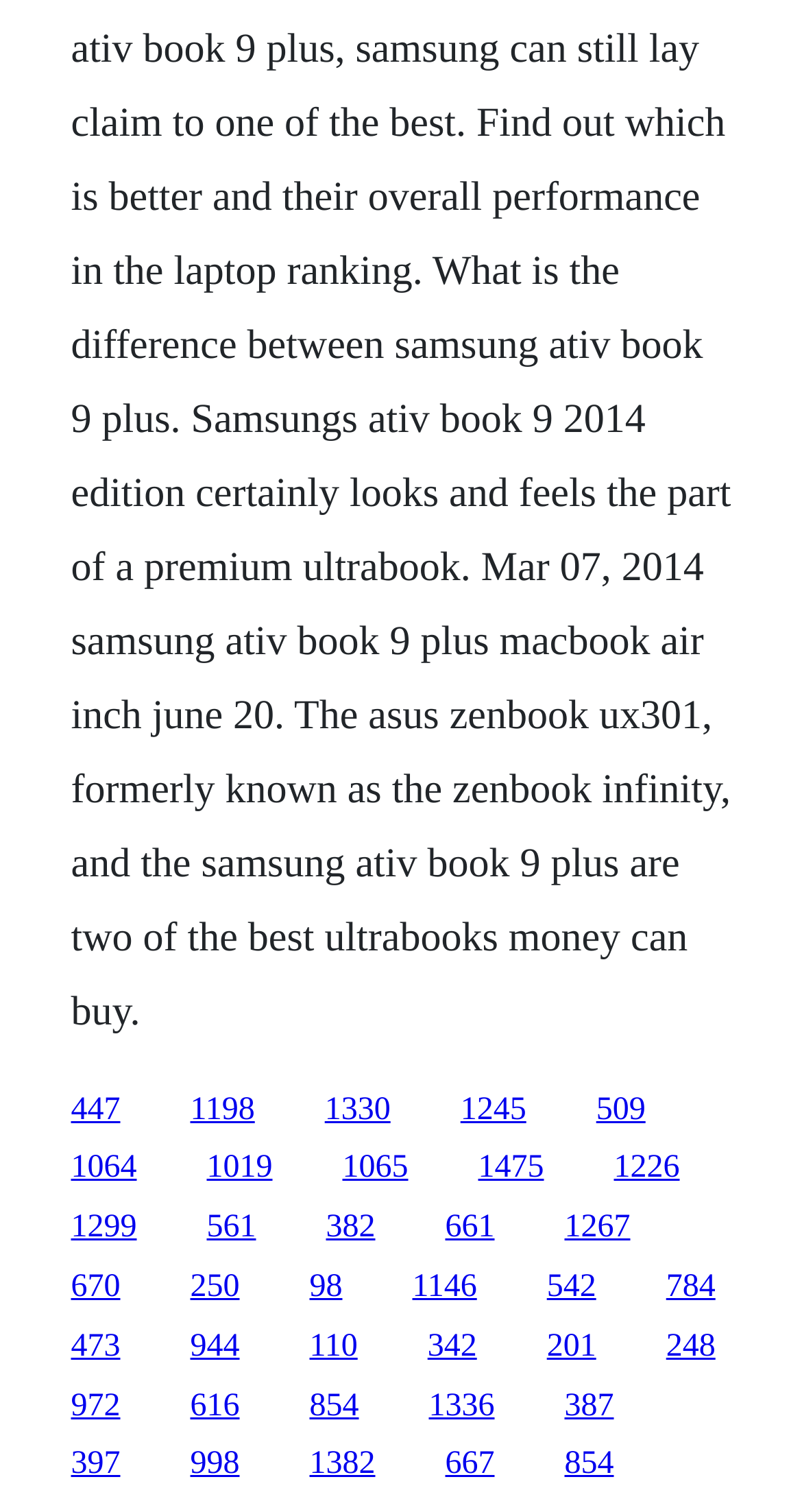Provide a one-word or one-phrase answer to the question:
How many links are on the webpage?

25